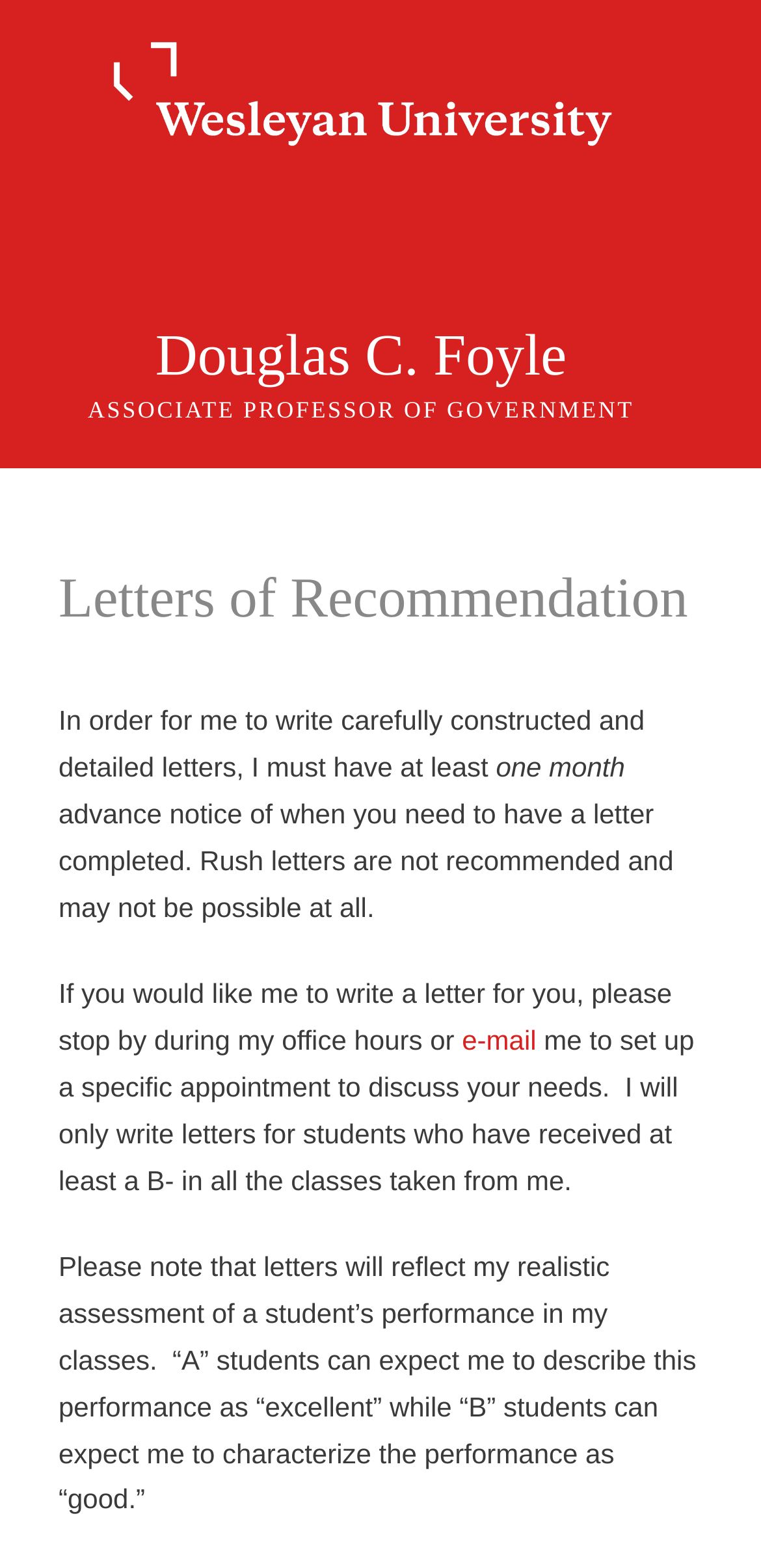Extract the bounding box for the UI element that matches this description: "e-mail".

[0.607, 0.653, 0.705, 0.673]